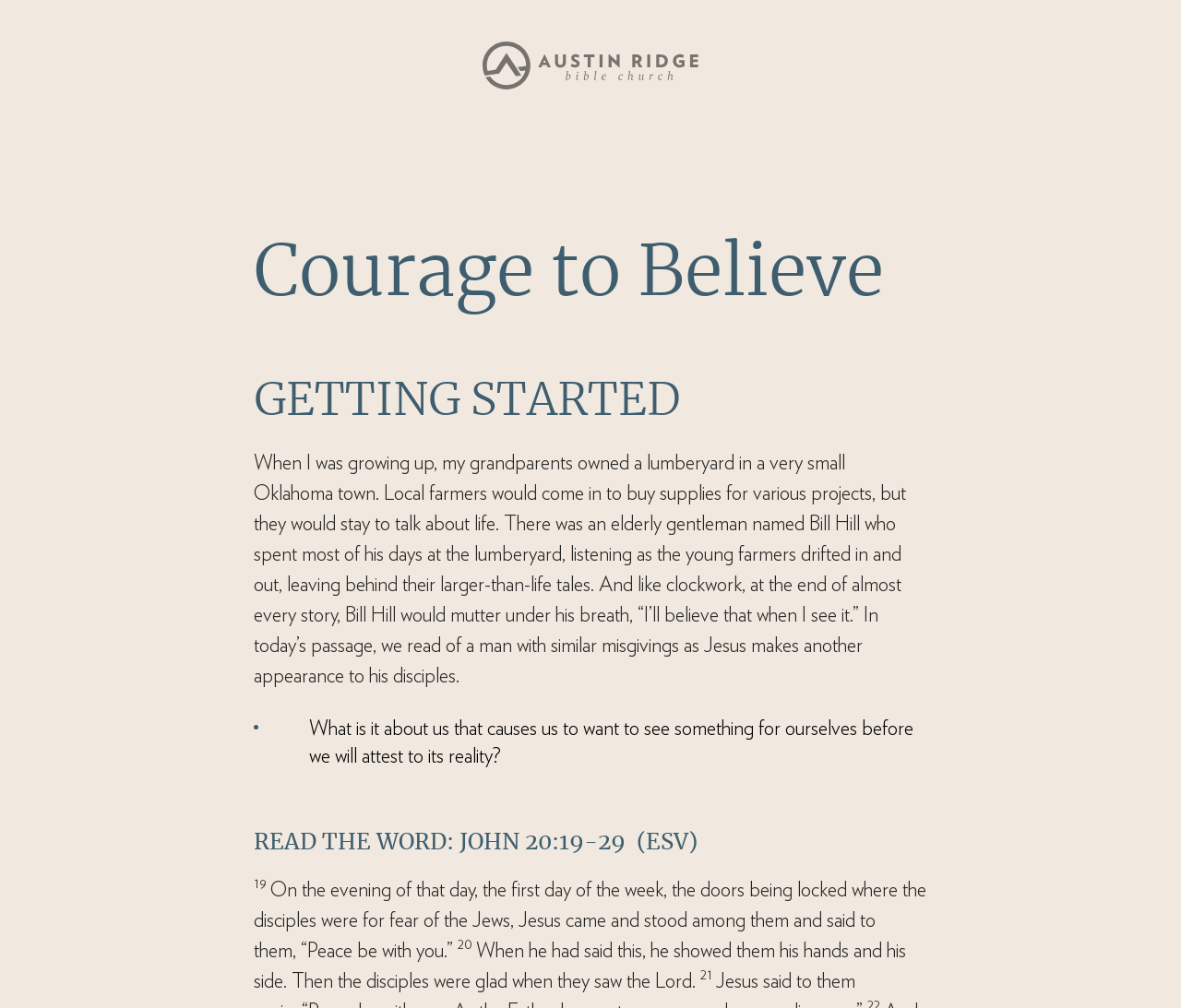What is the book of the Bible being read in this passage?
From the details in the image, provide a complete and detailed answer to the question.

The question asks for the book of the Bible being read in this passage. By looking at the heading element with the text 'READ THE WORD: JOHN 20:19-29 (ESV)', we can determine that the book being read is 'John'.